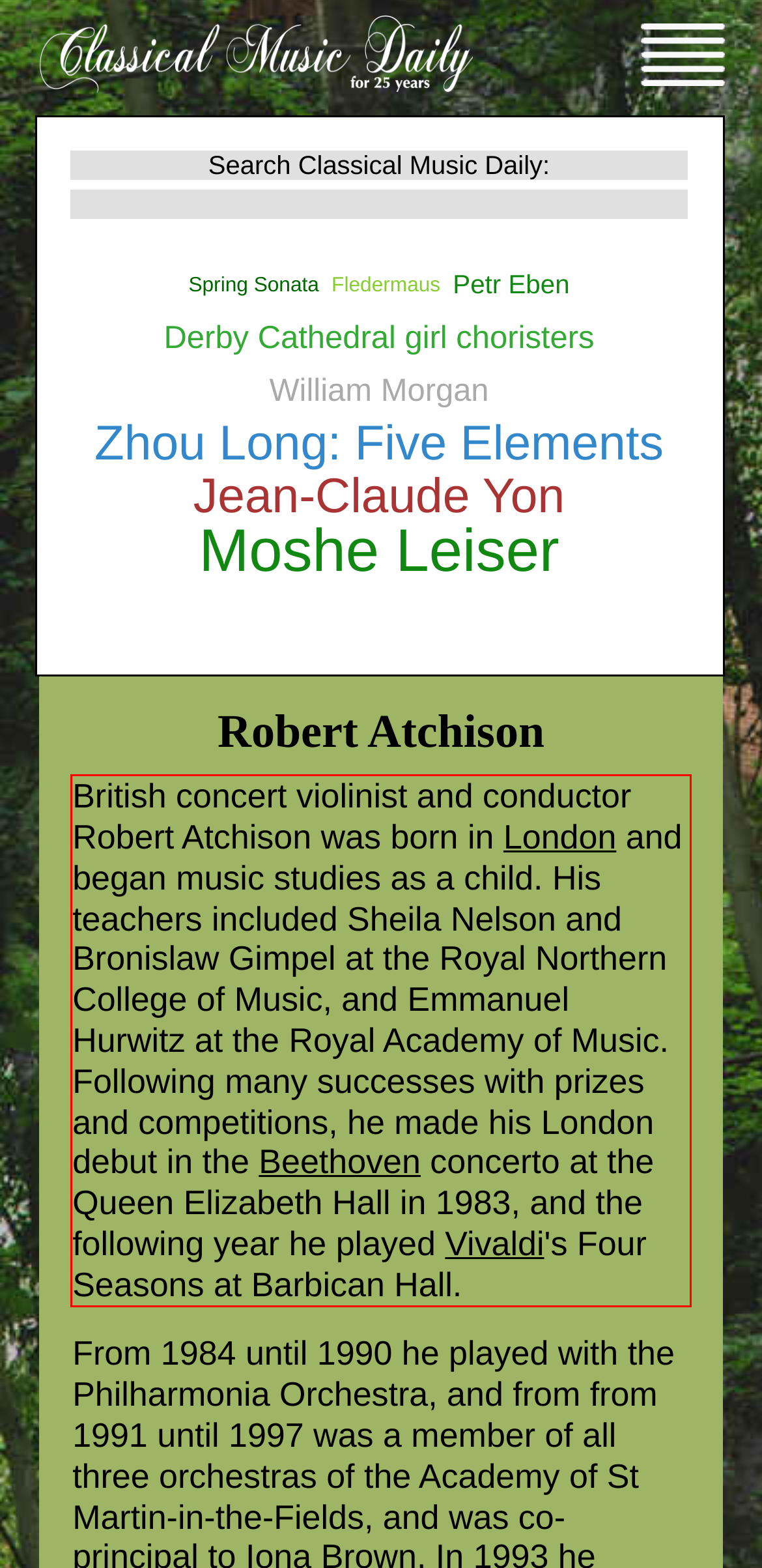Given a screenshot of a webpage containing a red rectangle bounding box, extract and provide the text content found within the red bounding box.

British concert violinist and conductor Robert Atchison was born in London and began music studies as a child. His teachers included Sheila Nelson and Bronislaw Gimpel at the Royal Northern College of Music, and Emmanuel Hurwitz at the Royal Academy of Music. Following many successes with prizes and competitions, he made his London debut in the Beethoven concerto at the Queen Elizabeth Hall in 1983, and the following year he played Vivaldi's Four Seasons at Barbican Hall.